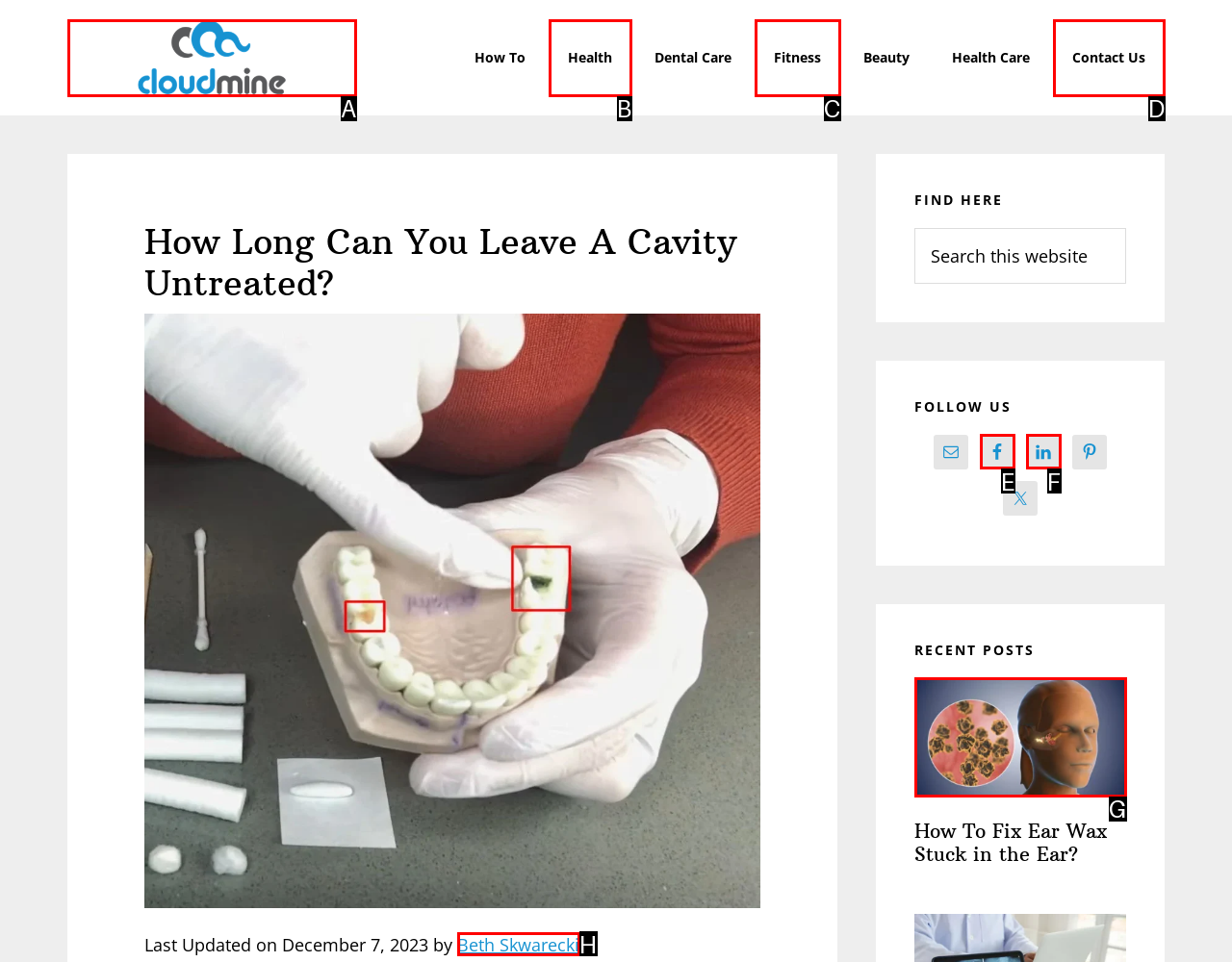From the given options, choose the HTML element that aligns with the description: LinkedIn. Respond with the letter of the selected element.

F